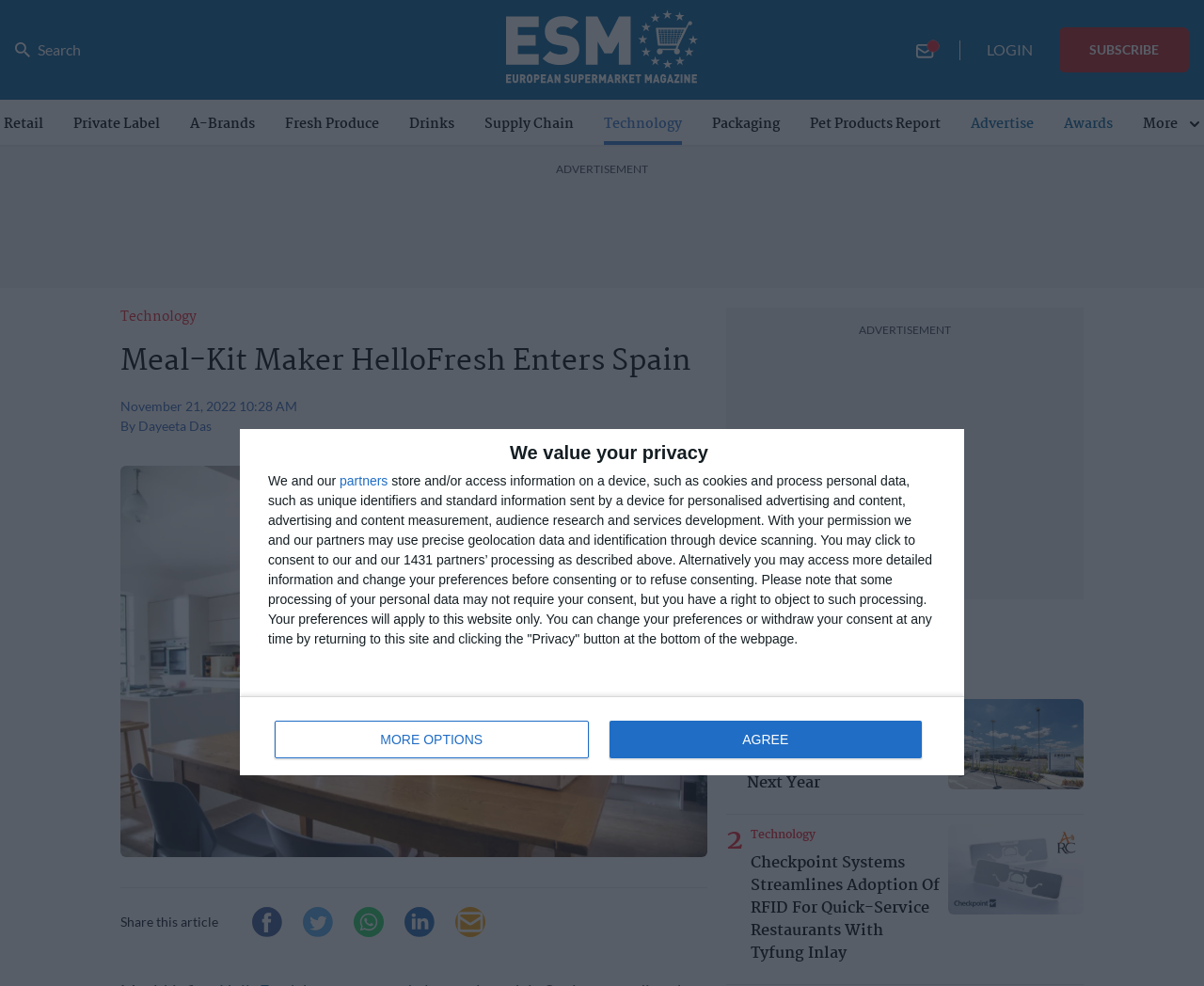Could you specify the bounding box coordinates for the clickable section to complete the following instruction: "Click the 'LOGIN' link"?

[0.813, 0.039, 0.864, 0.062]